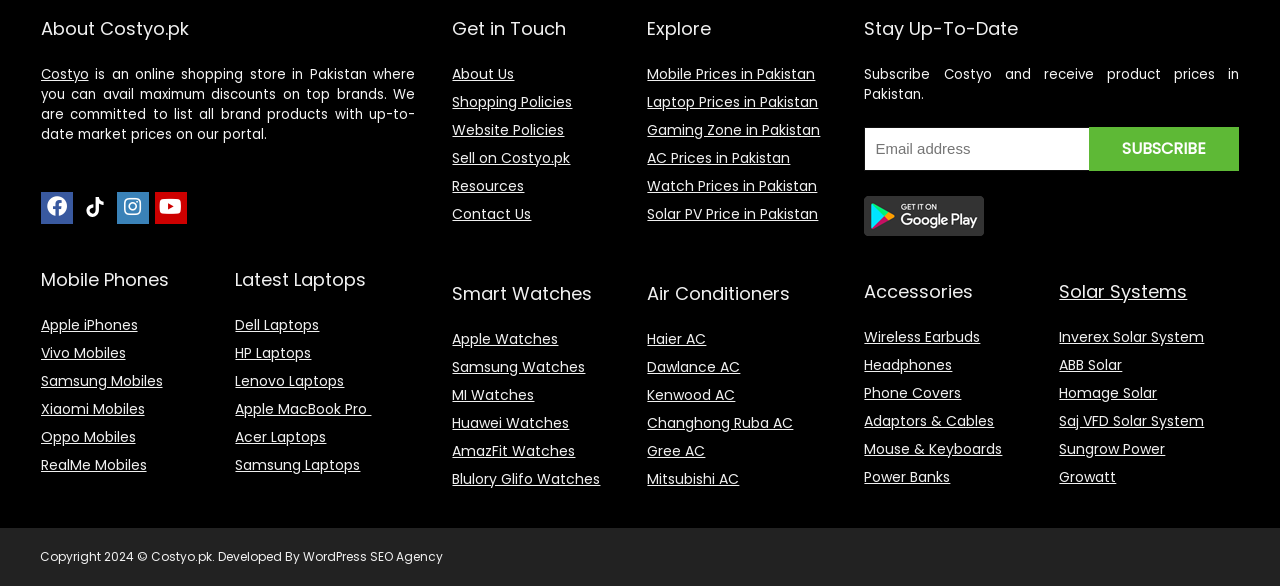Please respond in a single word or phrase: 
Are there any solar system products available?

Yes